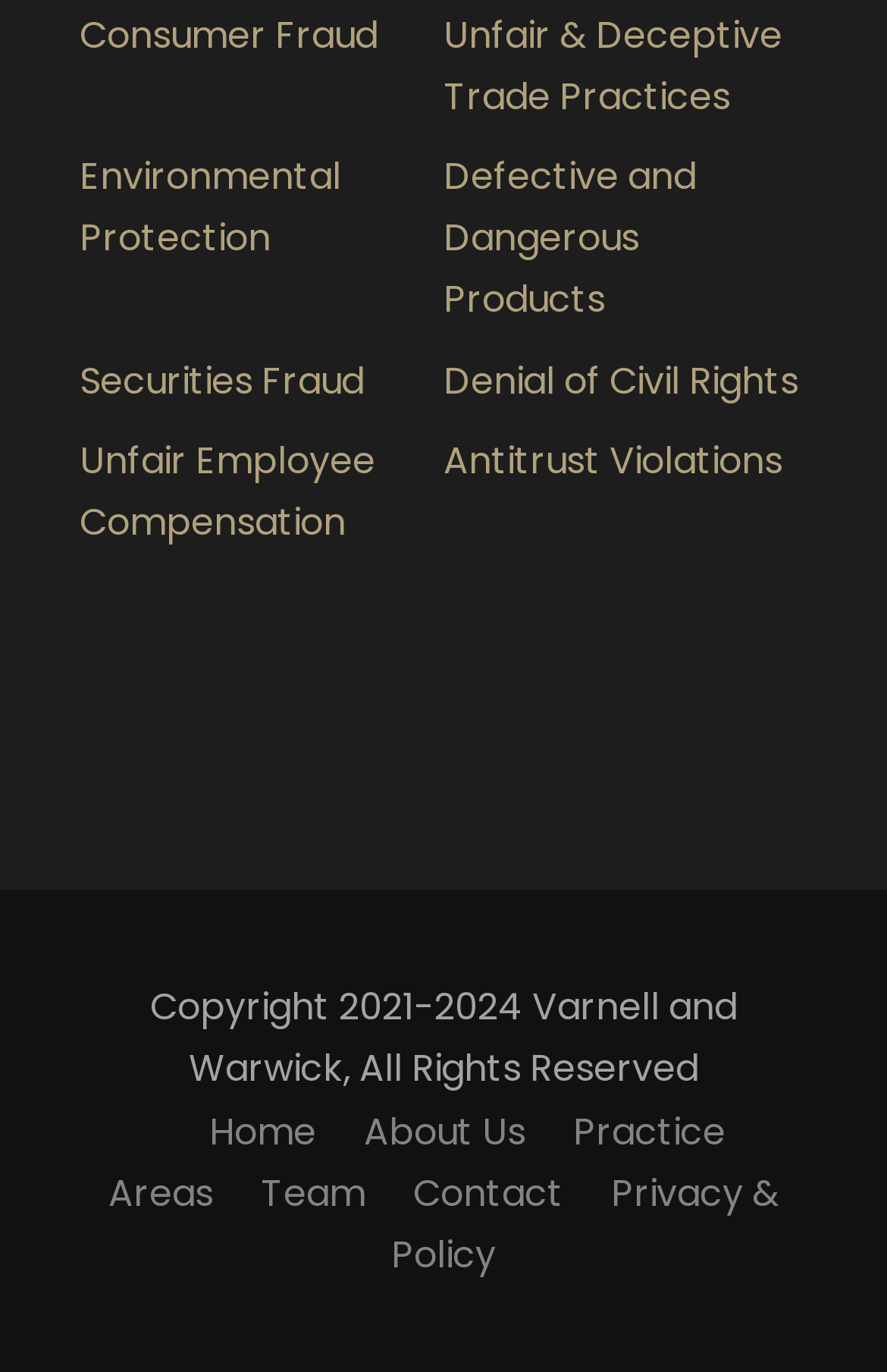Using the webpage screenshot, find the UI element described by About Us. Provide the bounding box coordinates in the format (top-left x, top-left y, bottom-right x, bottom-right y), ensuring all values are floating point numbers between 0 and 1.

None